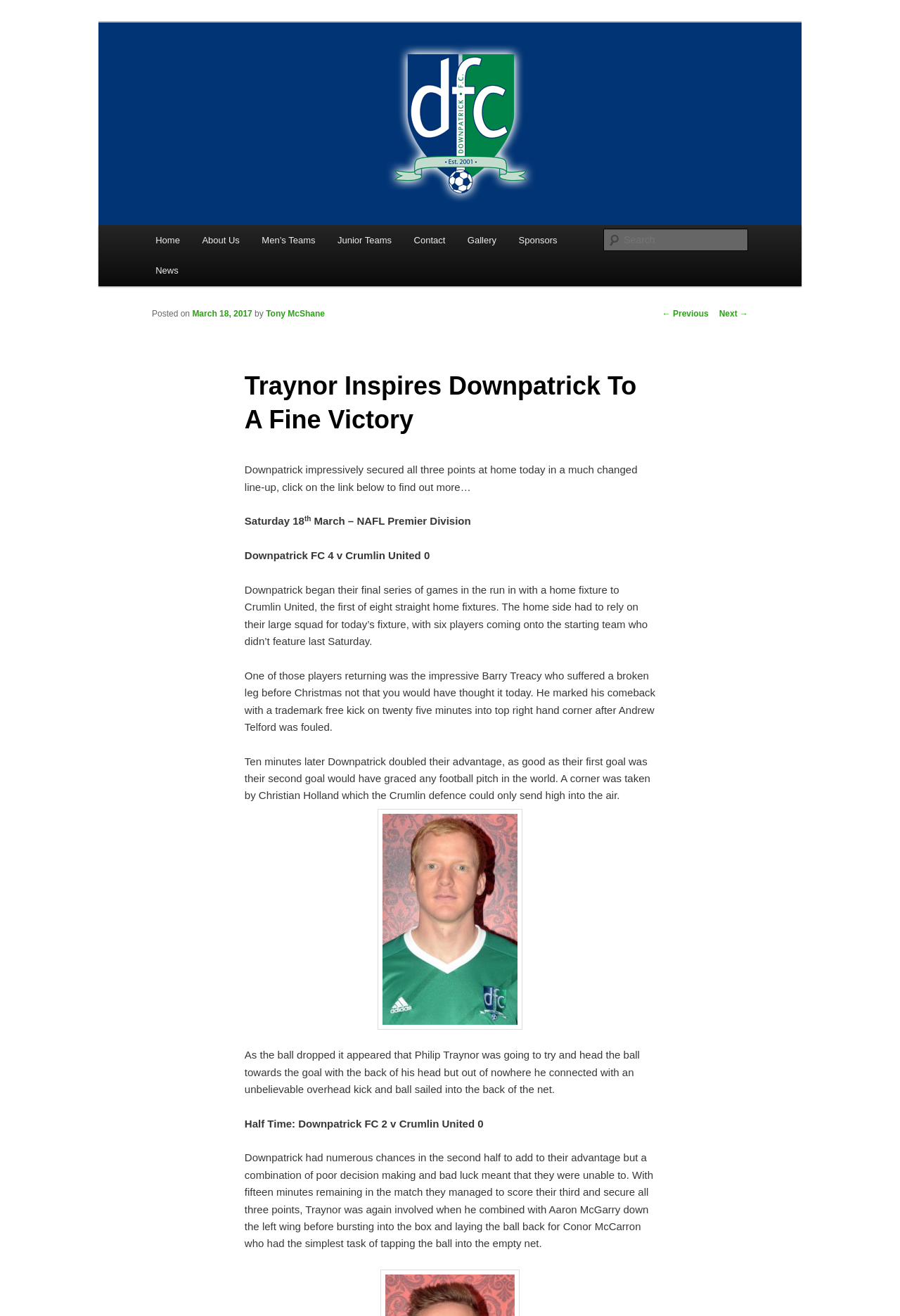Who scored the second goal for Downpatrick FC?
Examine the image and provide an in-depth answer to the question.

I found the answer by reading the text content of the webpage, specifically the sentence 'As the ball dropped it appeared that Philip Traynor was going to try and head the ball towards the goal with the back of his head but out of nowhere he connected with an unbelievable overhead kick and ball sailed into the back of the net.' which describes the second goal scored by Philip Traynor.